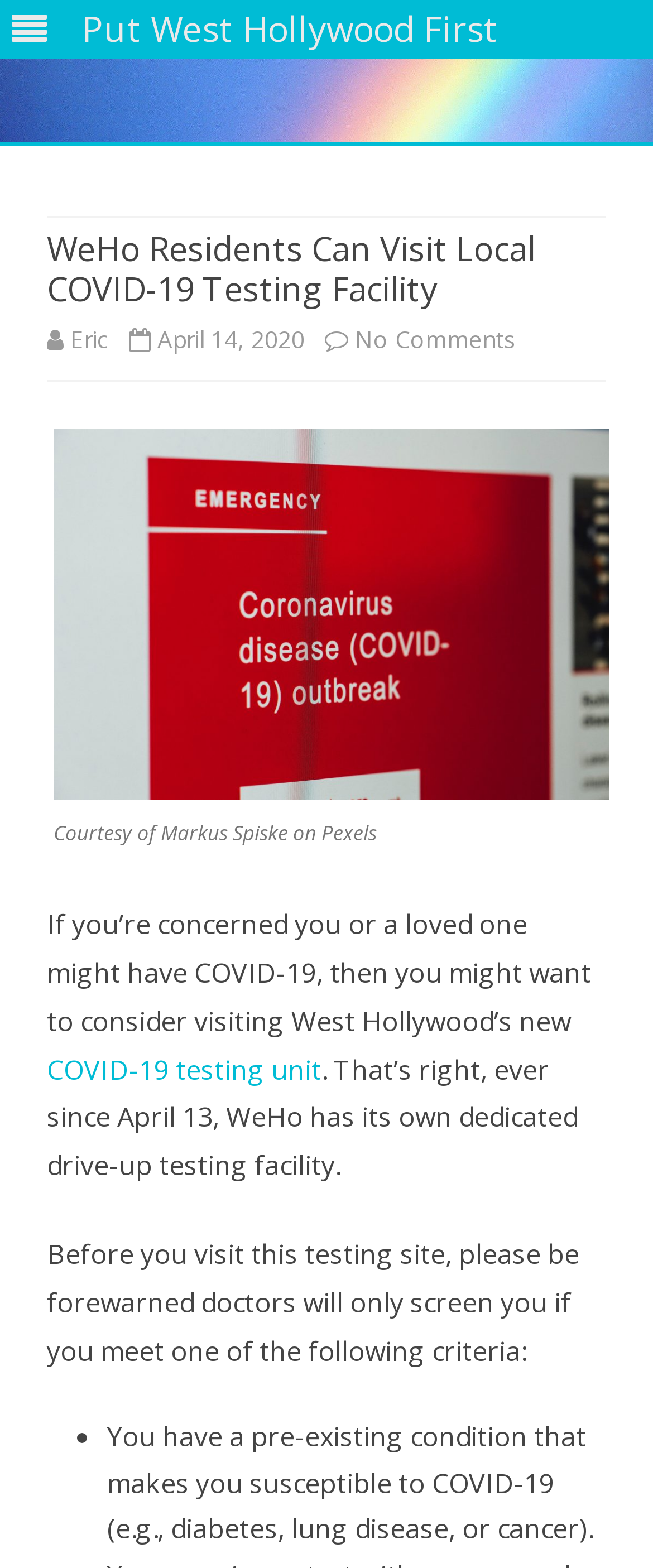Who wrote the article?
Please respond to the question with a detailed and informative answer.

The author's name is mentioned in the header section of the webpage, specifically in the link element with the text 'Eric'.